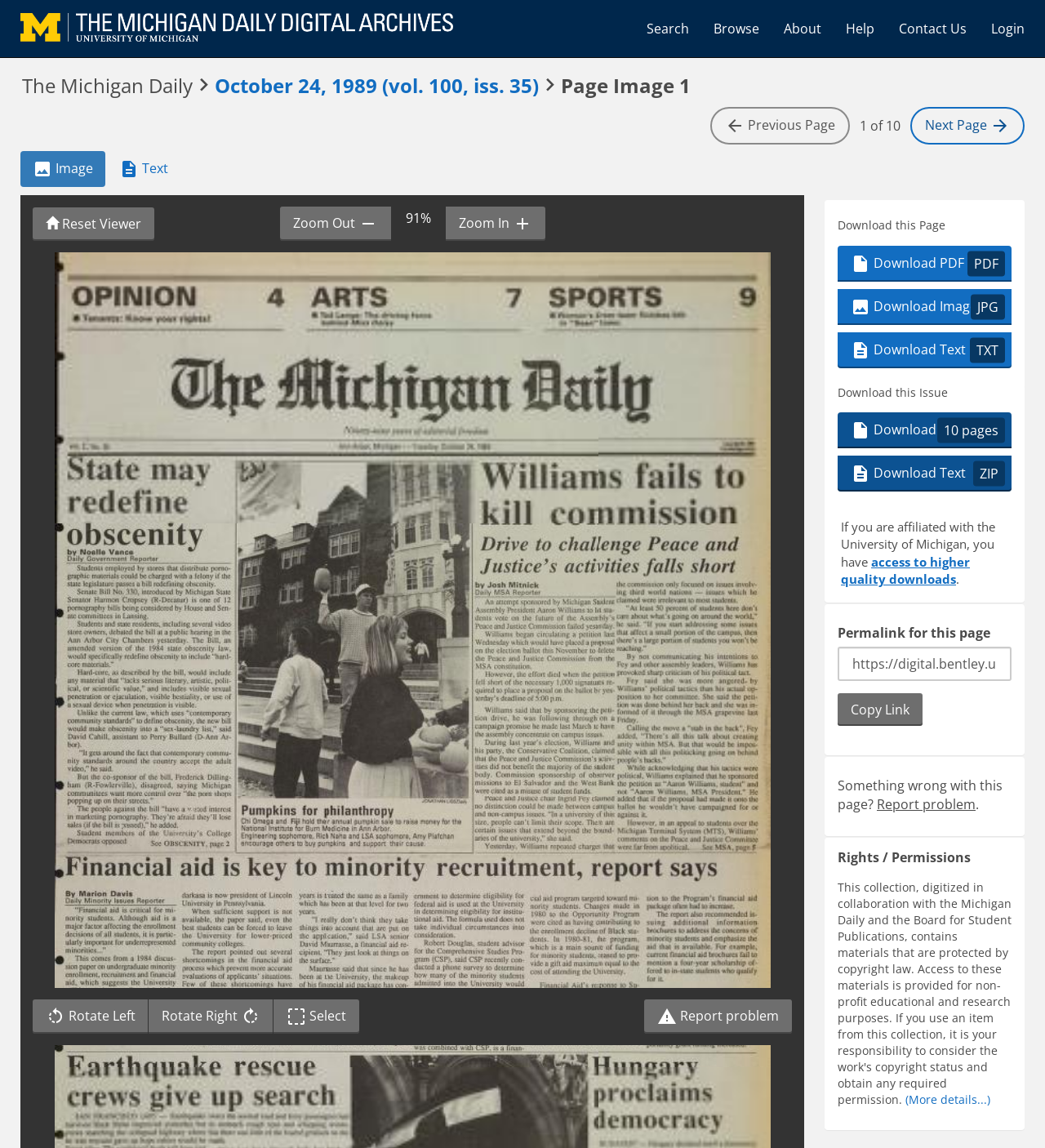Using the description "Login", predict the bounding box of the relevant HTML element.

[0.937, 0.007, 0.992, 0.043]